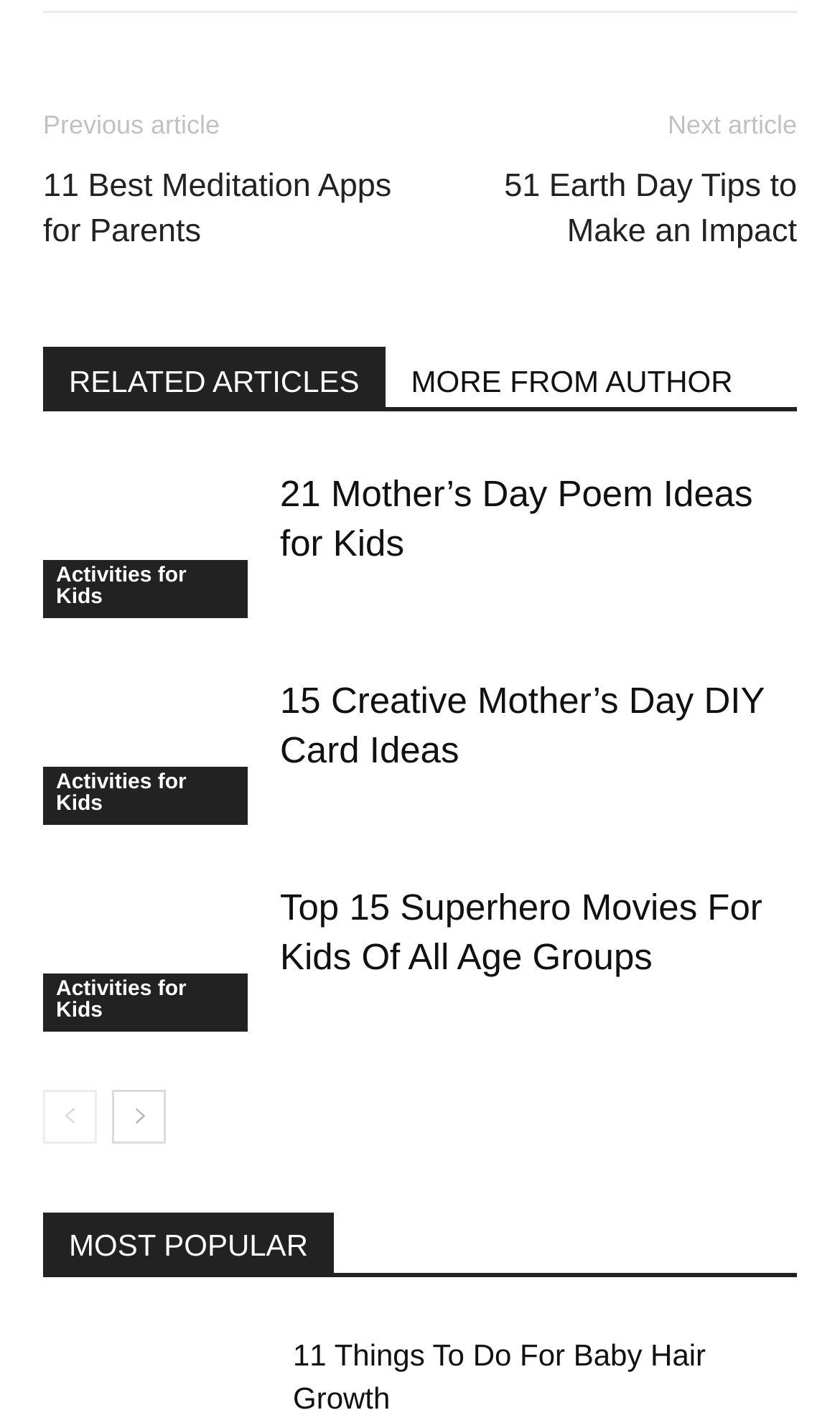Please specify the bounding box coordinates in the format (top-left x, top-left y, bottom-right x, bottom-right y), with values ranging from 0 to 1. Identify the bounding box for the UI component described as follows: aria-label="prev-page"

[0.051, 0.774, 0.115, 0.812]